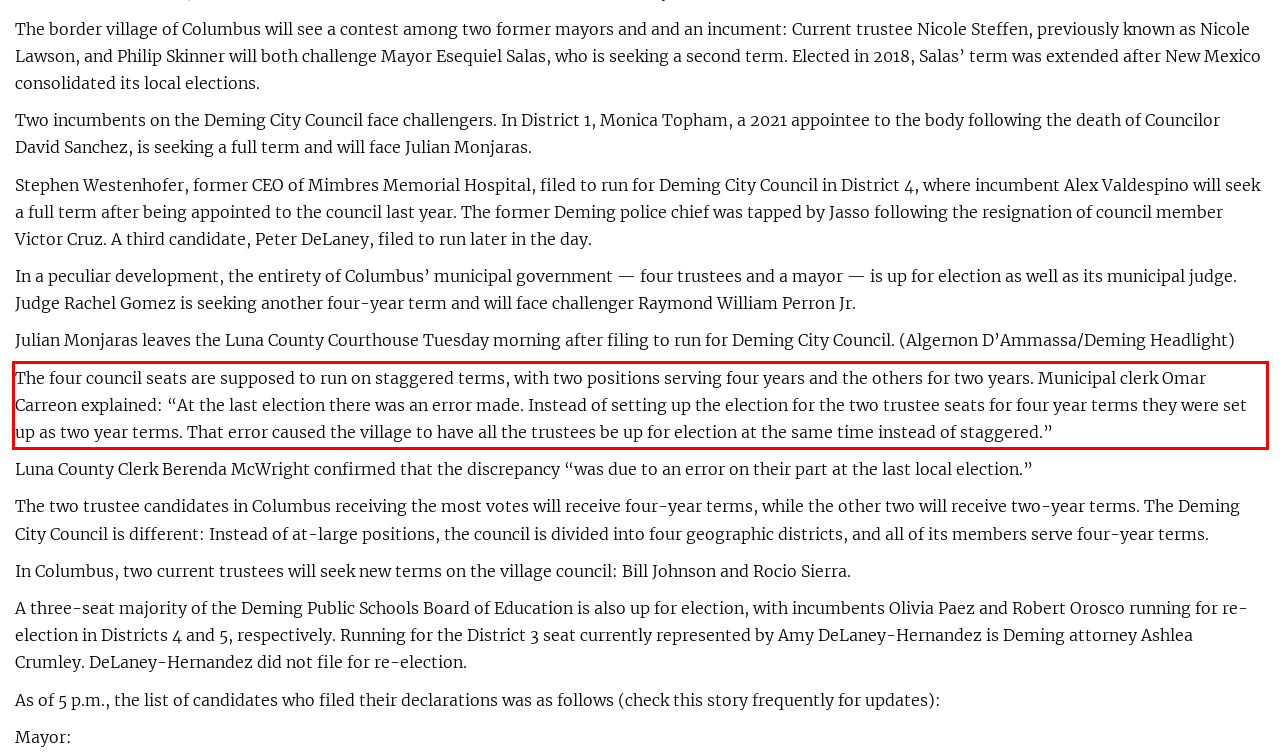From the screenshot of the webpage, locate the red bounding box and extract the text contained within that area.

The four council seats are supposed to run on staggered terms, with two positions serving four years and the others for two years. Municipal clerk Omar Carreon explained: “At the last election there was an error made. Instead of setting up the election for the two trustee seats for four year terms they were set up as two year terms. That error caused the village to have all the trustees be up for election at the same time instead of staggered.”